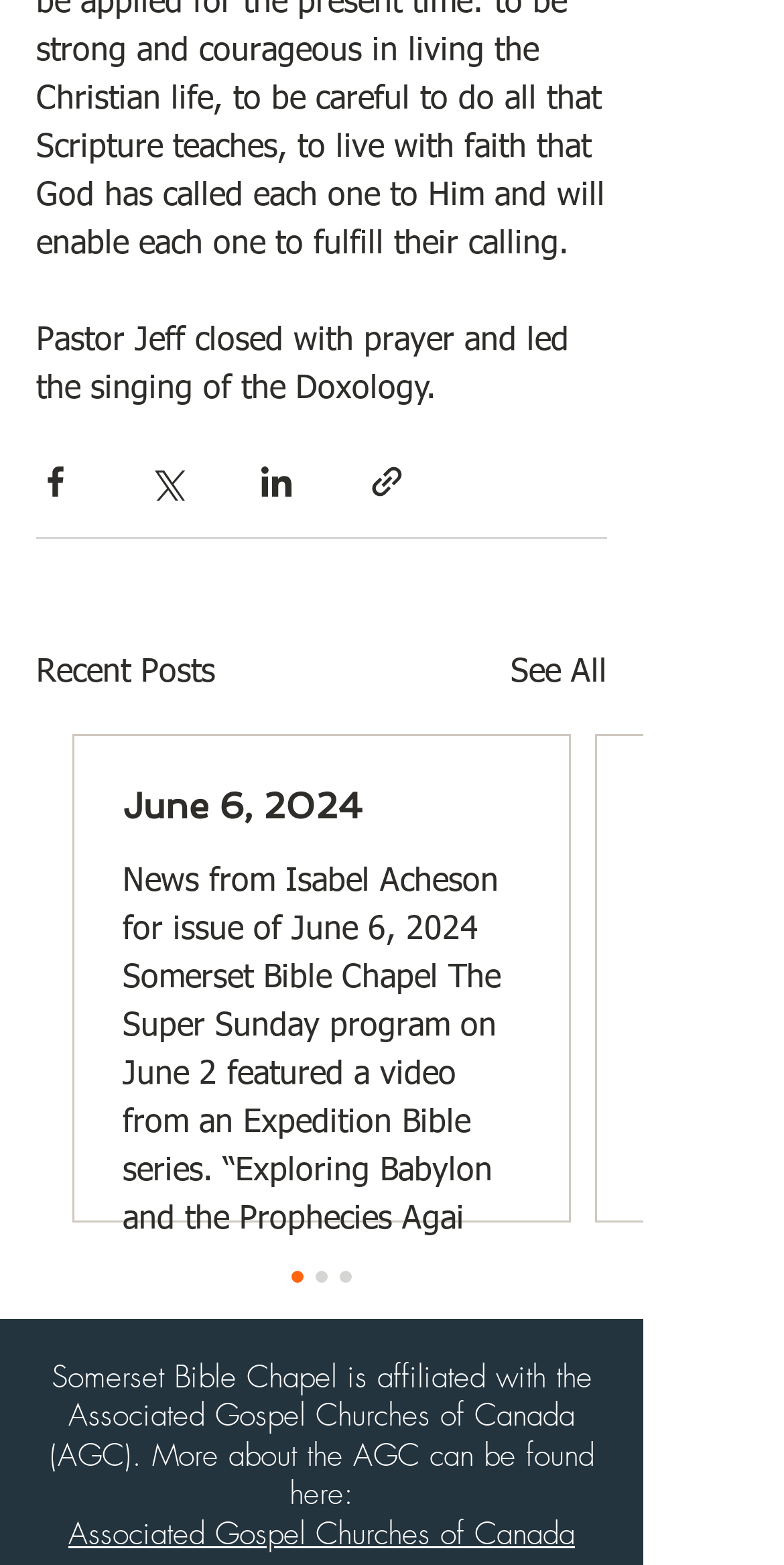What is the last action mentioned in the text?
Based on the screenshot, answer the question with a single word or phrase.

prayer